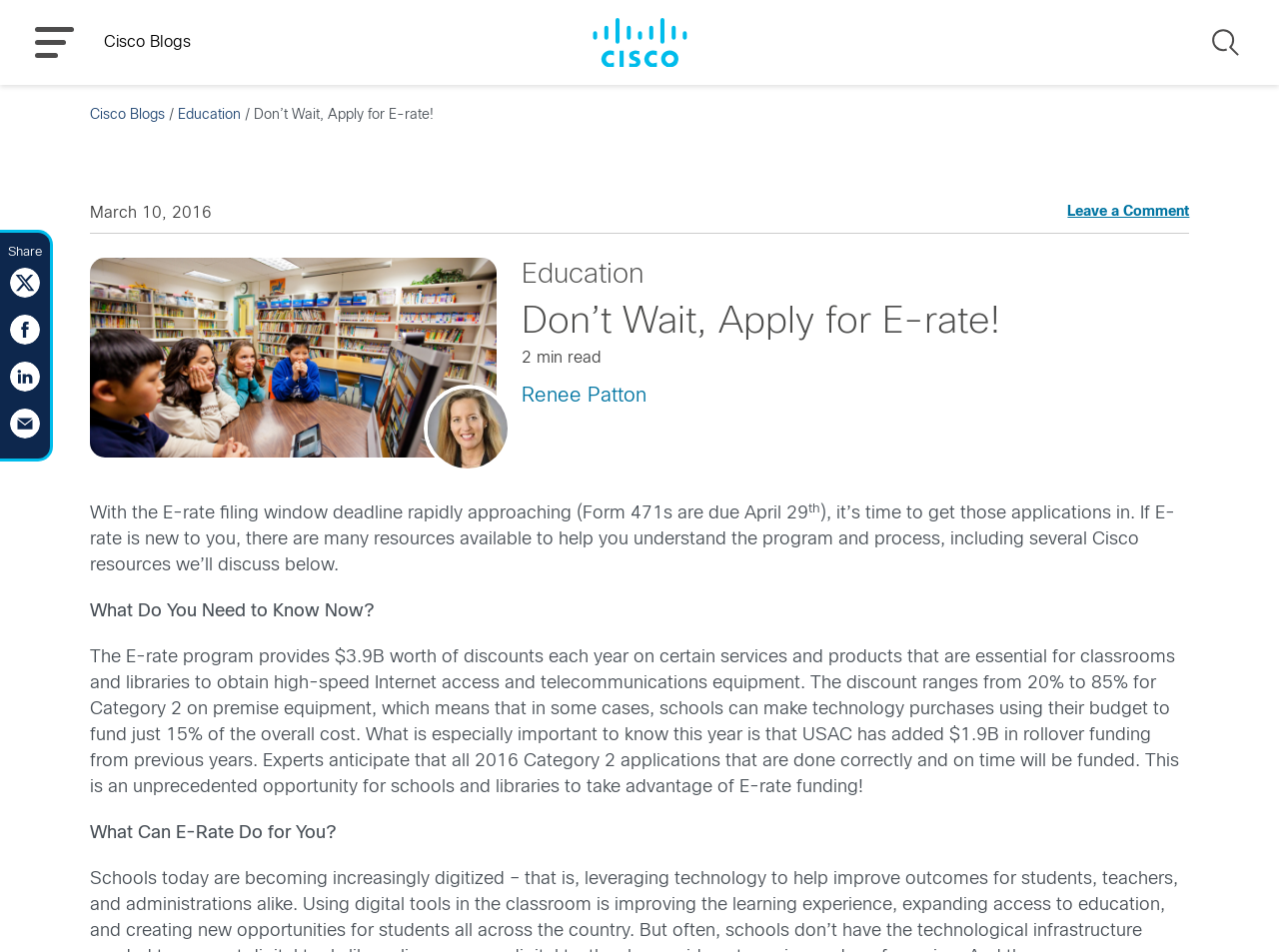Can you provide the bounding box coordinates for the element that should be clicked to implement the instruction: "Read the Education article"?

[0.139, 0.114, 0.188, 0.128]